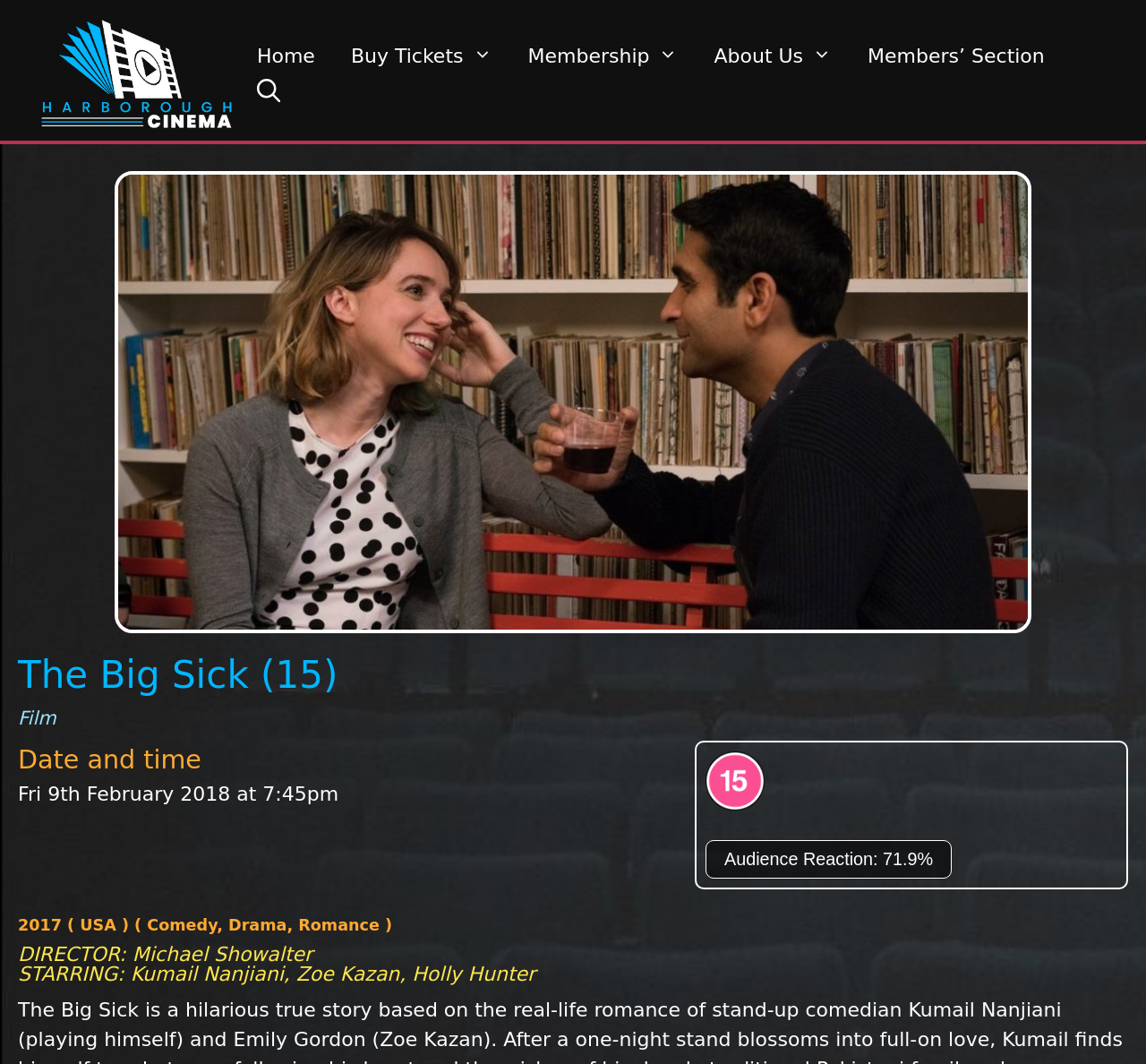Using the element description: "aria-label="Open Search Bar"", determine the bounding box coordinates. The coordinates should be in the format [left, top, right, bottom], with values between 0 and 1.

[0.209, 0.07, 0.26, 0.106]